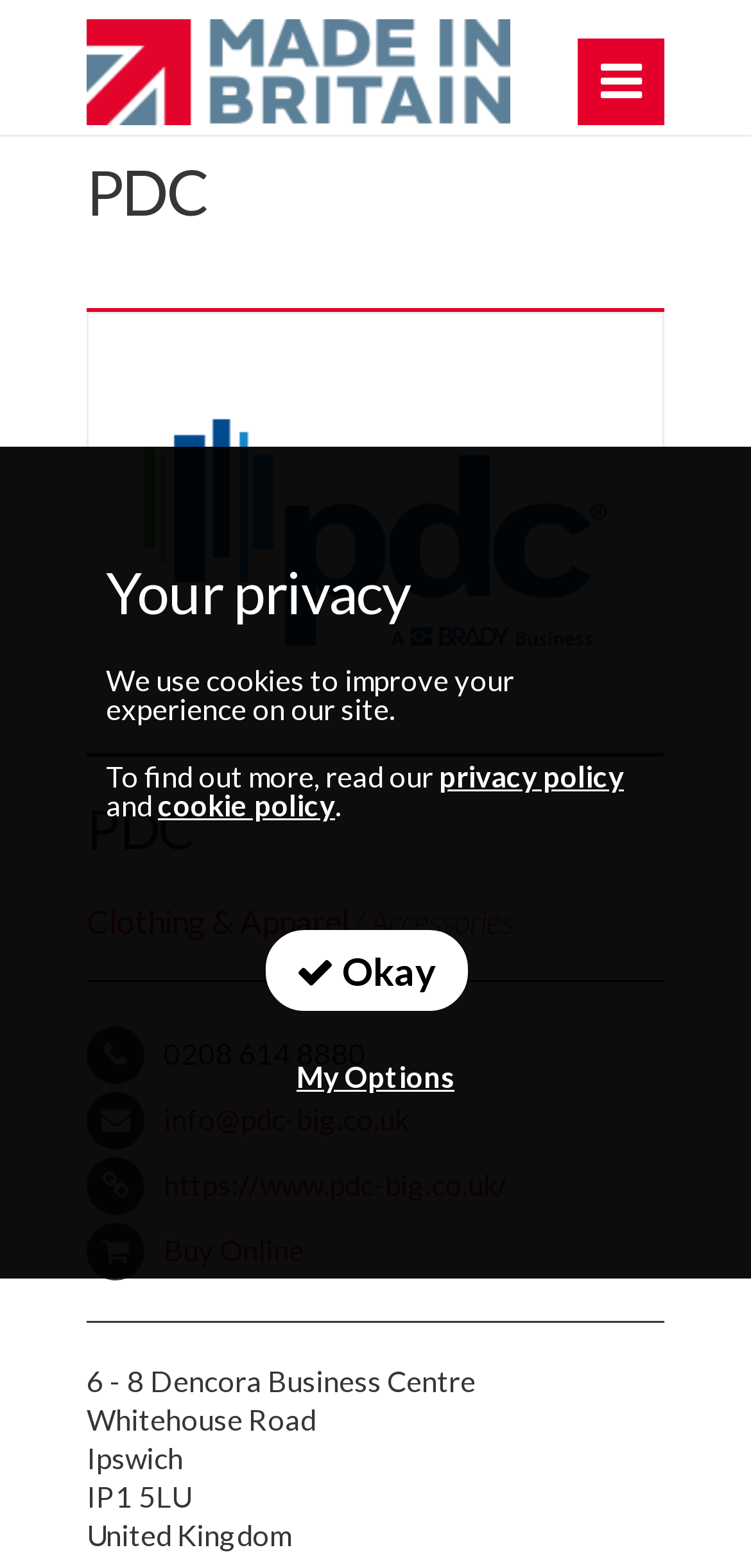Could you highlight the region that needs to be clicked to execute the instruction: "view PDC location"?

[0.115, 0.869, 0.633, 0.891]